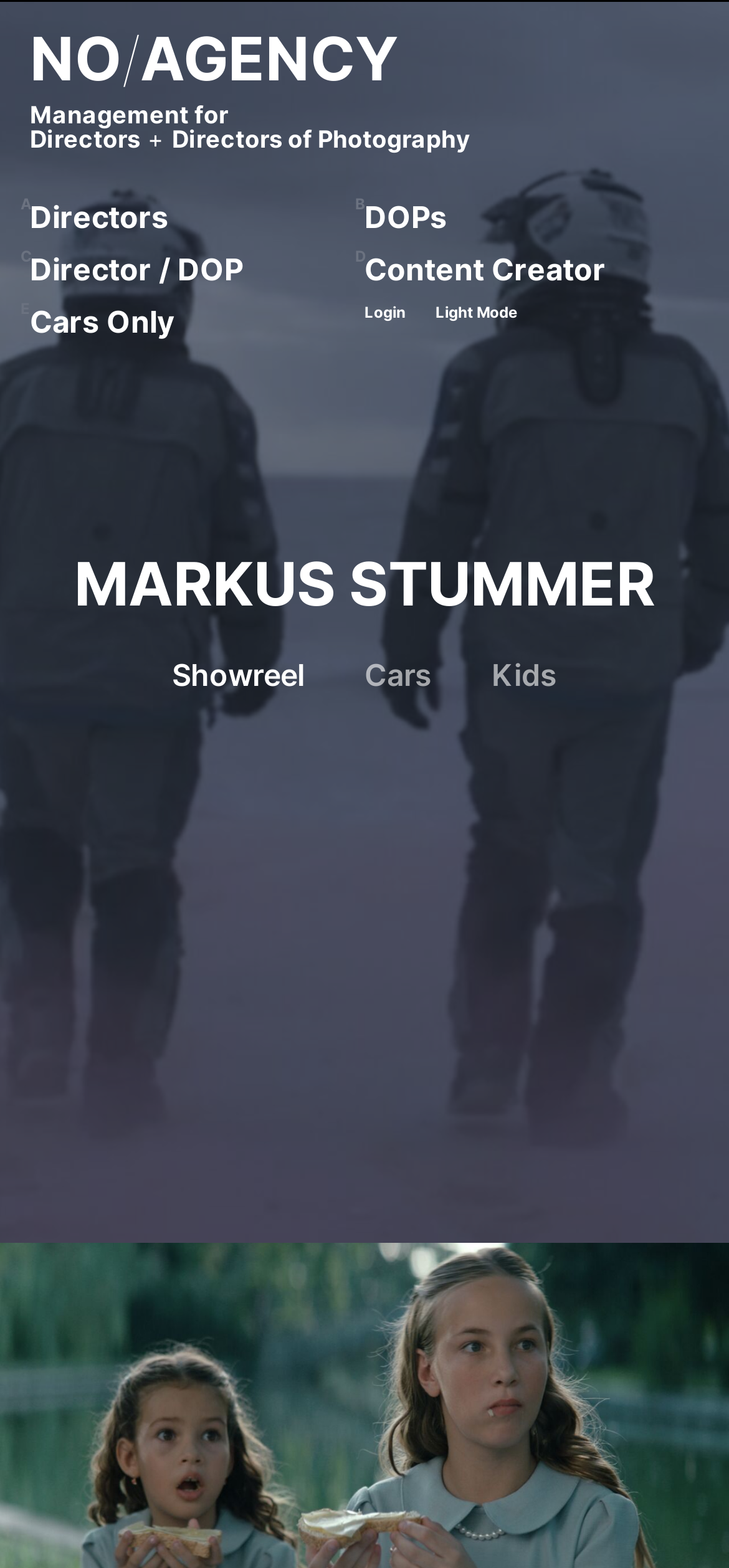Describe all the key features and sections of the webpage thoroughly.

This webpage appears to be a directory or portfolio of directors and directors of photography, with a focus on management and representation. At the top of the page, there is a prominent link with the text "NO / AGENCY Management for Directors + Directors of Photography". Below this, there are several static text elements, including "B", "DOPs", "Director / DOP", and "Content Creator", which seem to be categorization or filtering options.

To the right of these text elements, there are links to "Cars Only" and "Login", as well as a toggle for "Light Mode". Below these, there is a long list of links to individual directors and directors of photography, each with their own name and possibly additional information in parentheses, such as "(NEW)" or "(N/A)". These links are arranged in a vertical column, with each link stacked below the previous one.

The list of directors and directors of photography is quite extensive, with over 50 individuals represented. The links are densely packed, with little whitespace between them, giving the impression of a comprehensive and detailed directory.